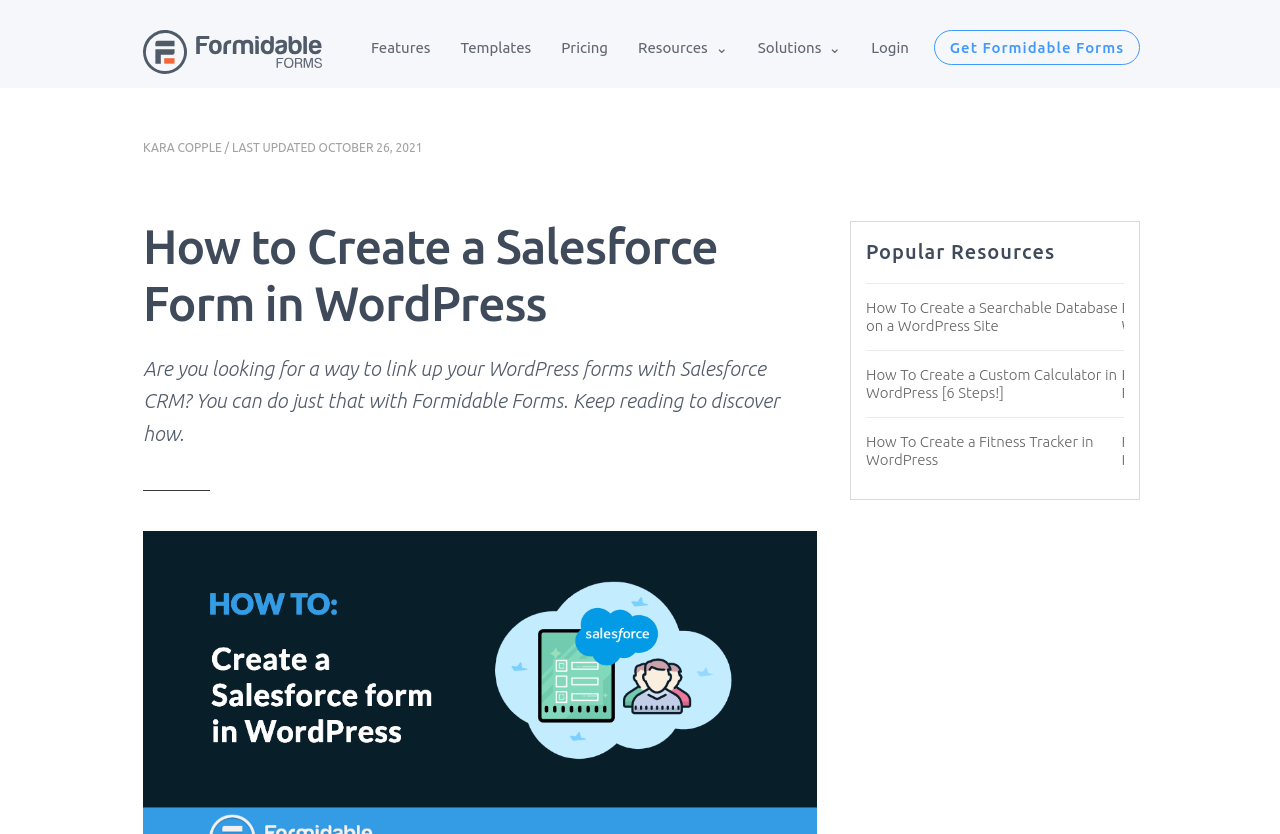Identify the bounding box for the described UI element. Provide the coordinates in (top-left x, top-left y, bottom-right x, bottom-right y) format with values ranging from 0 to 1: Expert Chimney Repairs

None